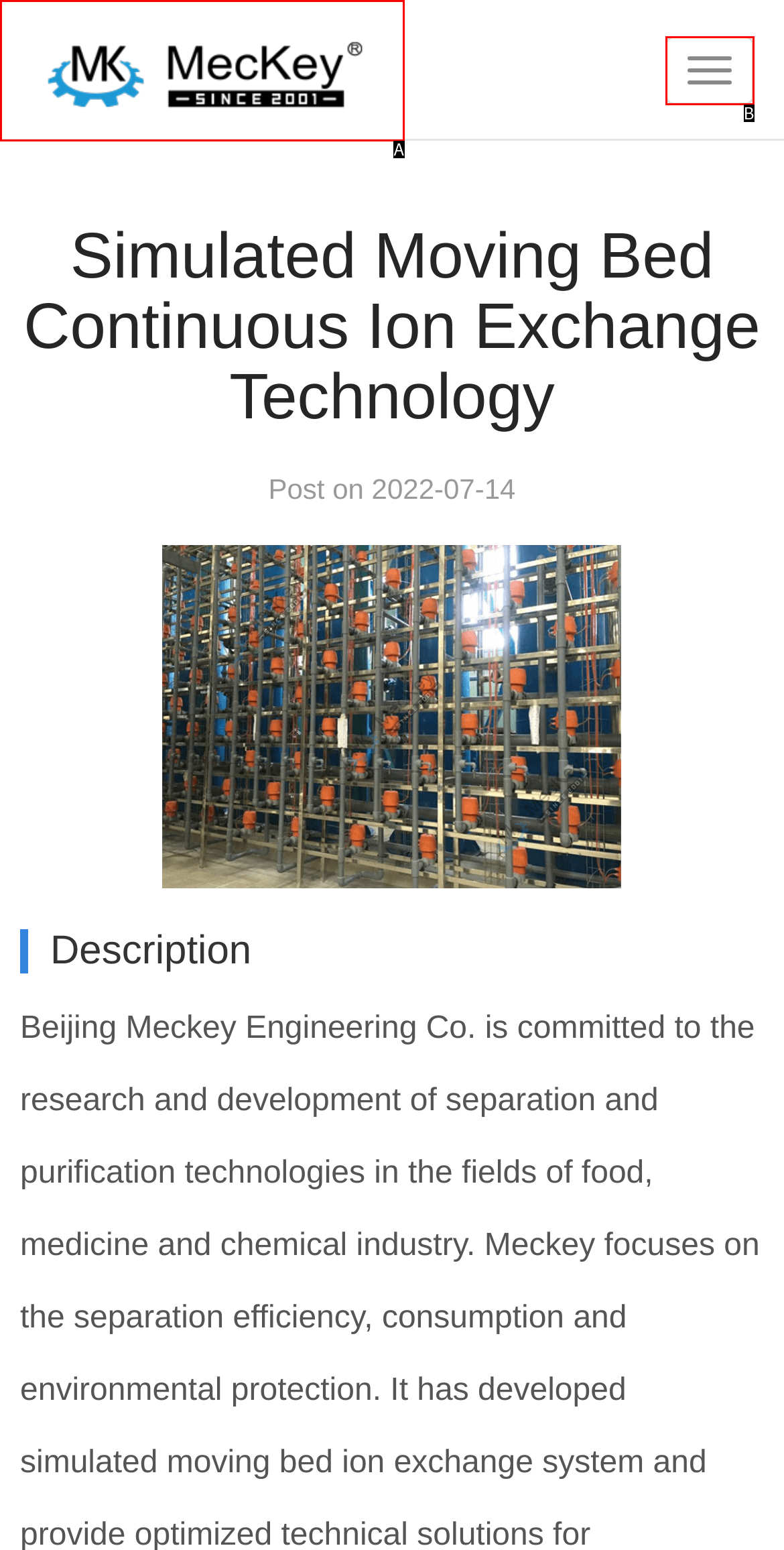Given the description: parent_node: Toggle navigation
Identify the letter of the matching UI element from the options.

A